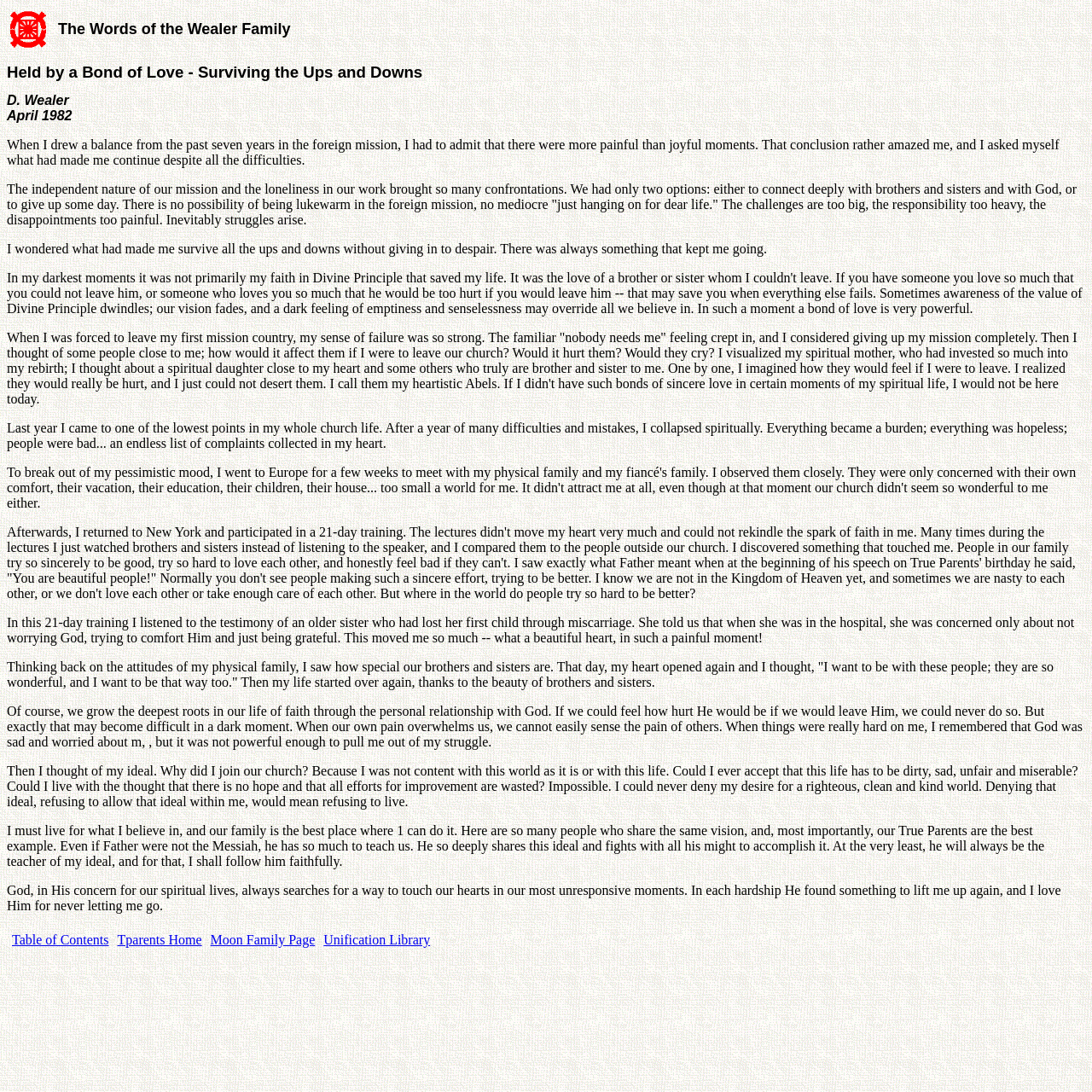What is the main heading displayed on the webpage? Please provide the text.

Held by a Bond of Love - Surviving the Ups and Downs